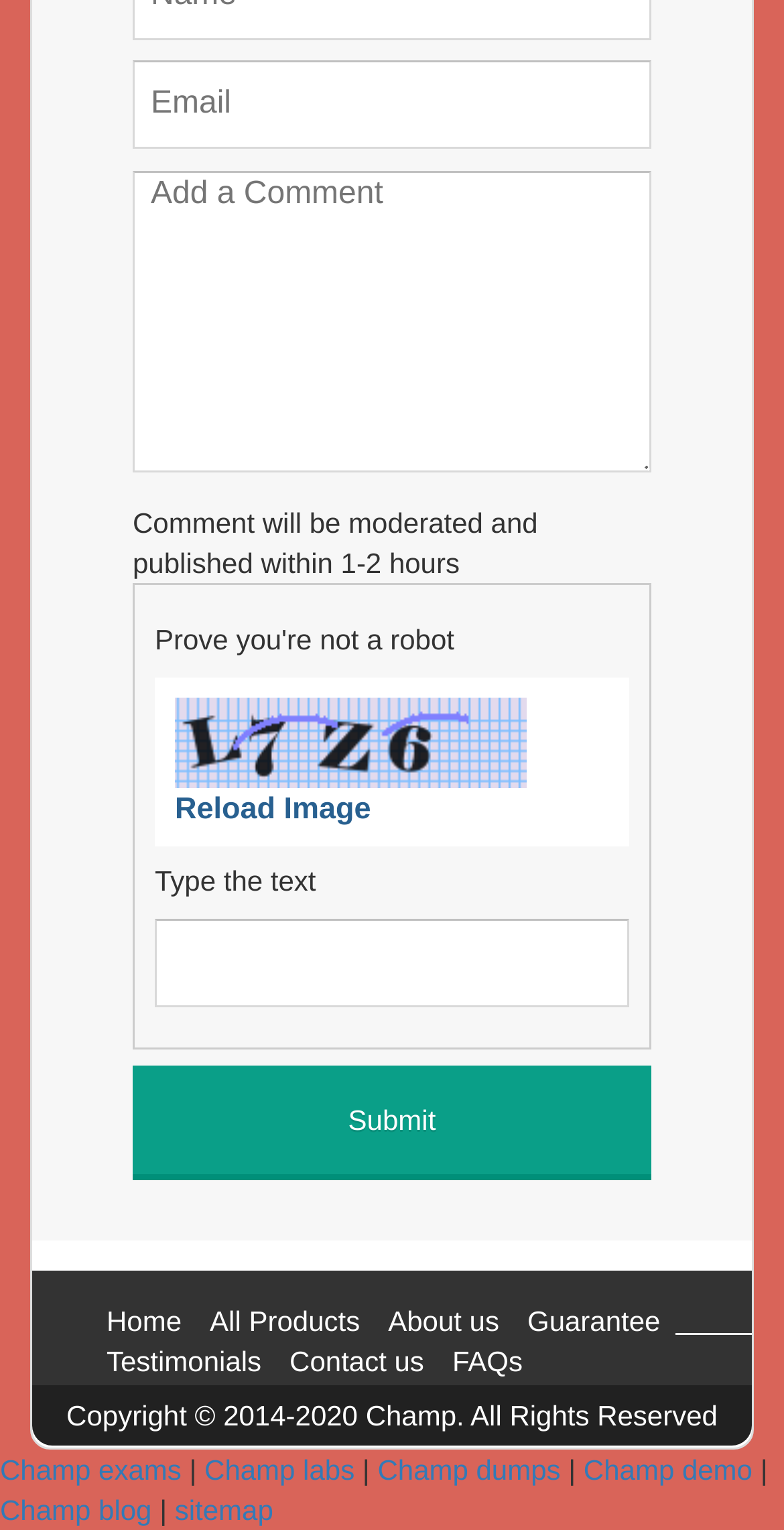Locate the bounding box coordinates of the area you need to click to fulfill this instruction: 'Reload CAPTCHA image'. The coordinates must be in the form of four float numbers ranging from 0 to 1: [left, top, right, bottom].

[0.223, 0.515, 0.473, 0.543]